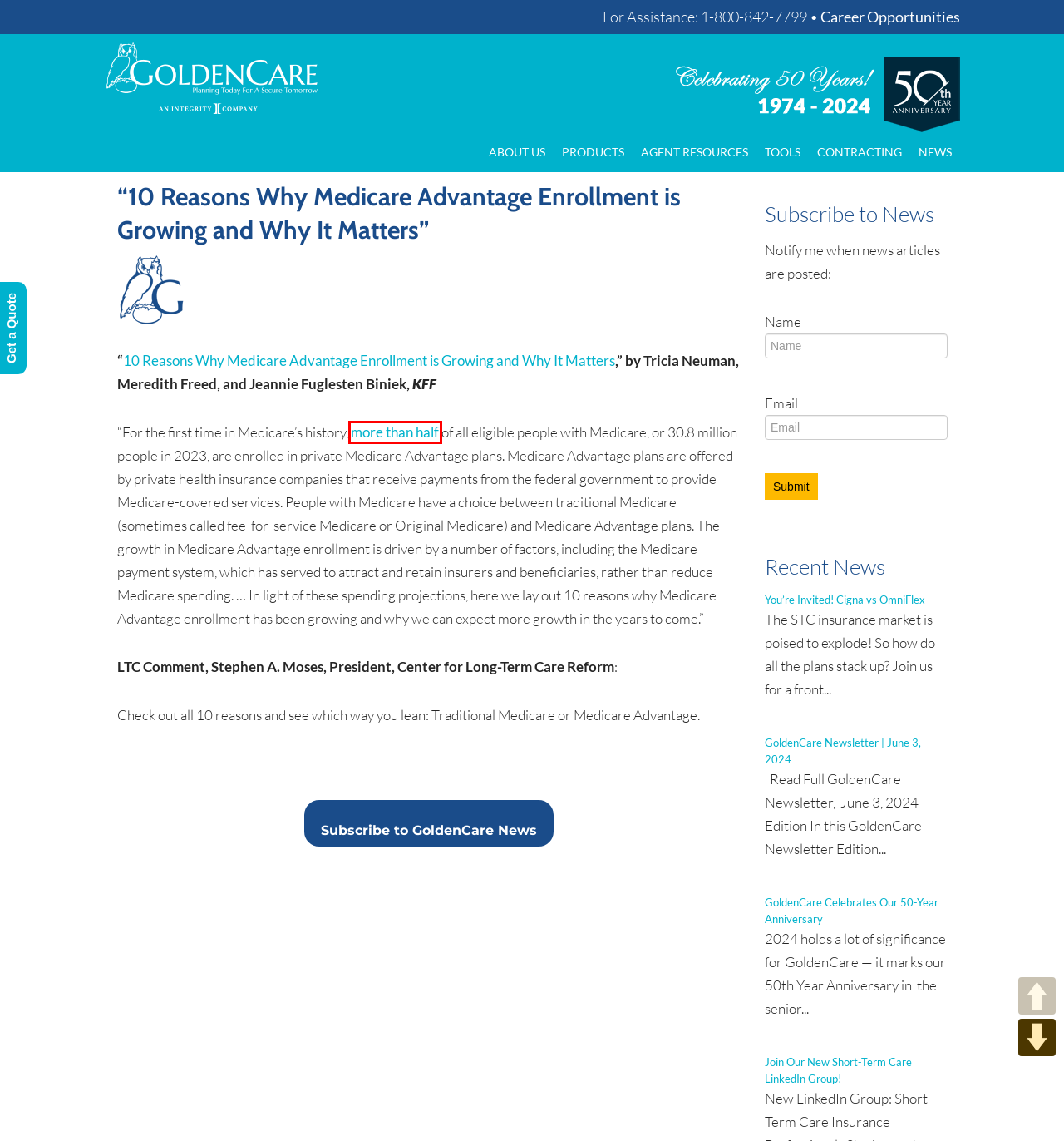You are given a screenshot of a webpage within which there is a red rectangle bounding box. Please choose the best webpage description that matches the new webpage after clicking the selected element in the bounding box. Here are the options:
A. Get a Quote - GoldenCare Agents
B. 10 Reasons Why Medicare Advantage Enrollment is Growing and Why It Matters | KFF
C. GoldenCare for Agents - GoldenCare
D. GoldenCare Celebrates Our 50-Year Anniversary - GoldenCare Agents
E. You’re Invited! Cigna vs OmniFlex - GoldenCare Agents
F. Medicare Advantage in 2023: Enrollment Update and Key Trends | KFF
G. Contracting - GoldenCare Agents
H. GoldenCare Newsletter | June 3, 2024 - GoldenCare Agents

F